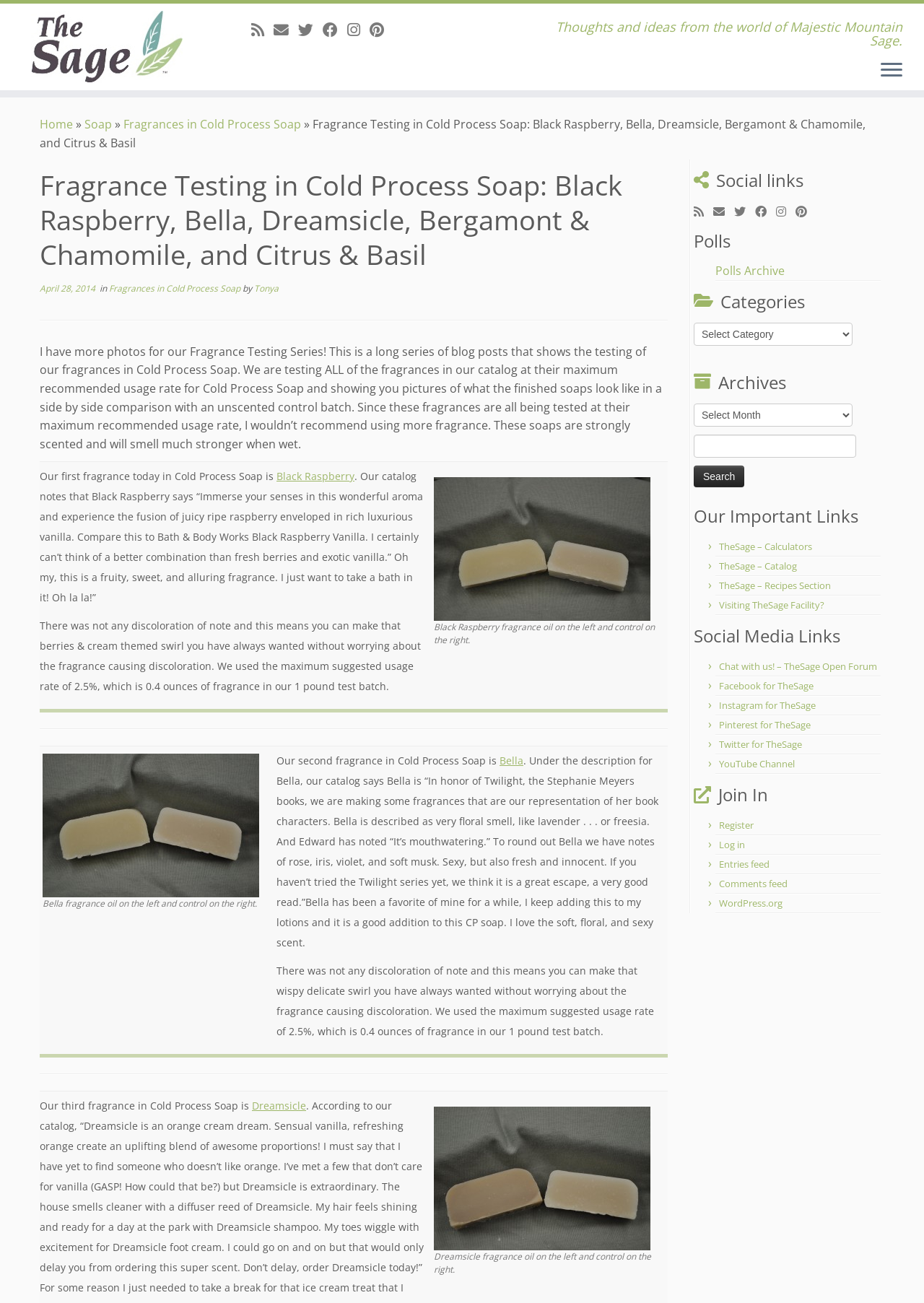How many fragrances are being tested?
Please utilize the information in the image to give a detailed response to the question.

Multiple fragrances are being tested, including Black Raspberry, Bella, Dreamsicle, Bergamont & Chamomile, and Citrus & Basil. This is evident from the title of the blog post, which lists the different fragrances being tested.